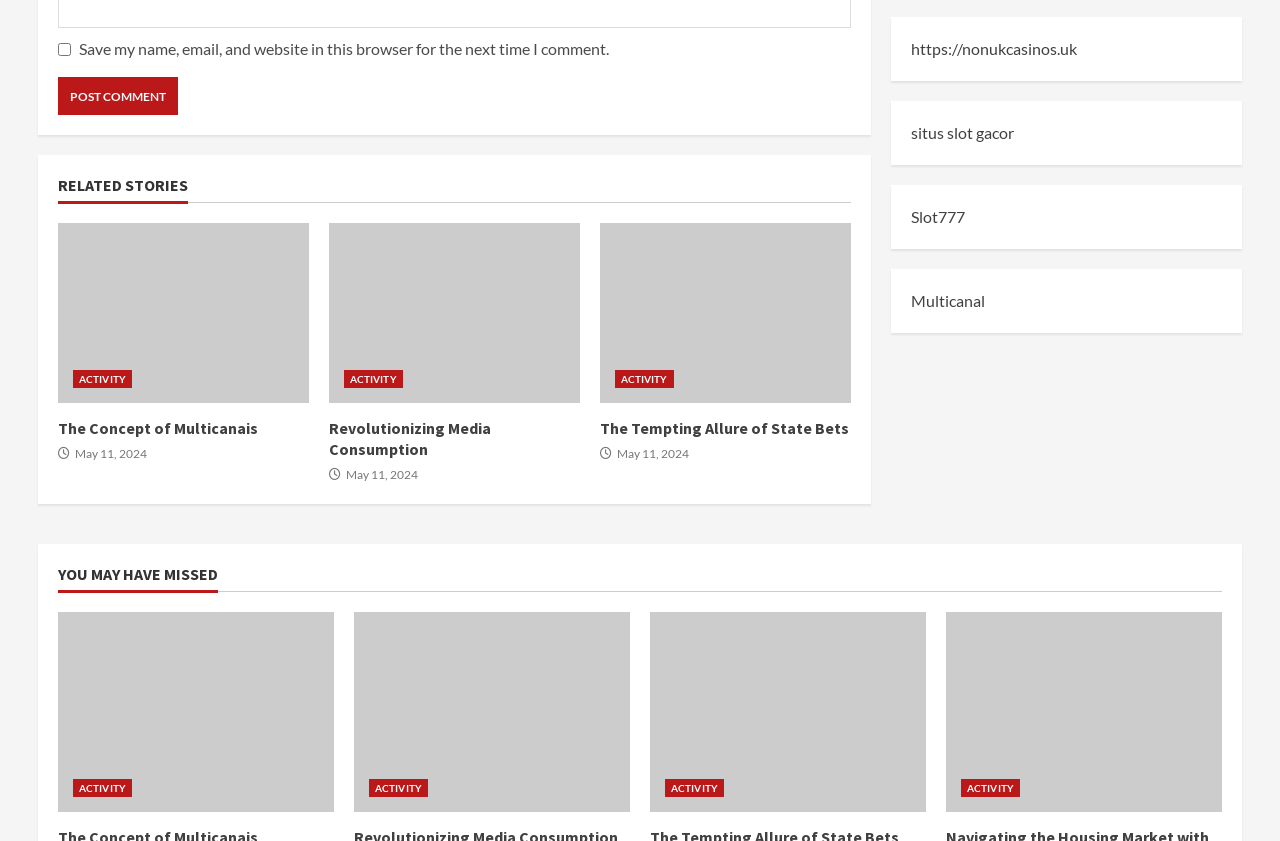What is the date of 'Revolutionizing Media Consumption'?
Answer the question with a detailed and thorough explanation.

I found the link 'Revolutionizing Media Consumption' and its corresponding date, which is 'May 11, 2024'.